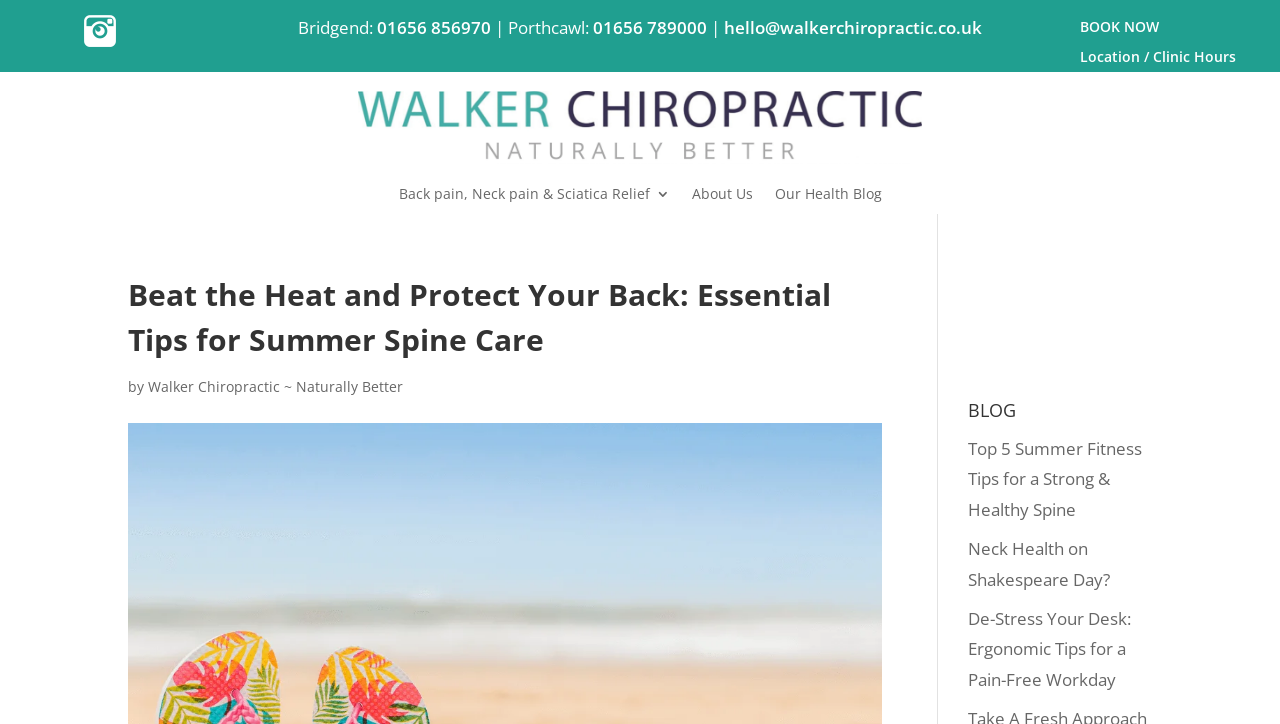Locate the bounding box coordinates of the clickable area needed to fulfill the instruction: "Check the 'Popular posts' section".

None